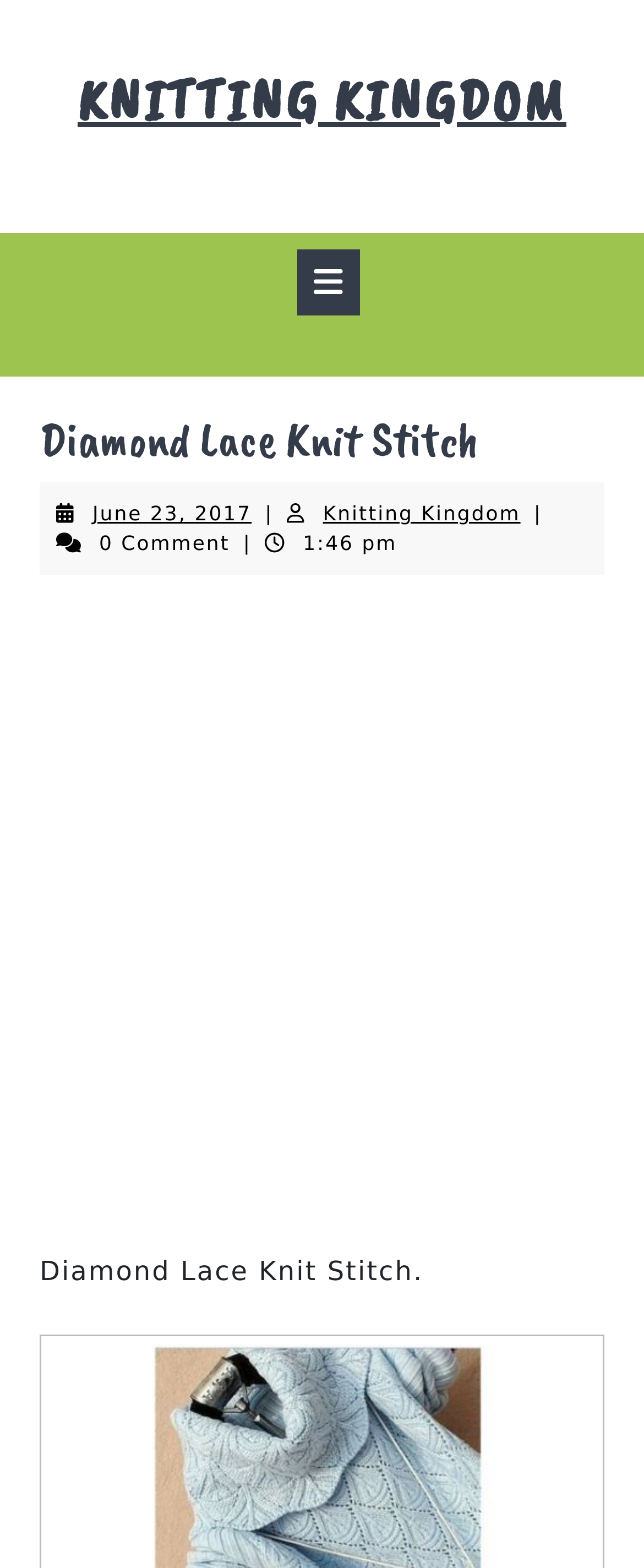Locate and provide the bounding box coordinates for the HTML element that matches this description: "June 23, 2017June 23, 2017".

[0.144, 0.32, 0.391, 0.335]